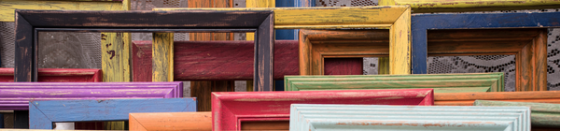Offer an in-depth description of the image shown.

The image features an artistic display of various picture frames, showcasing a vibrant array of colors and styles. In the foreground, a collection of frames in shades of purple, red, green, and blue are prominently arranged, creating a visually striking composition. These frames, with their rustic edges and unique finishes, suggest a playful mix of creativity and nostalgia. The background reveals additional frames, some in yellow and brown, layered and overlapping, which adds depth to the scene. The overall effect is a captivating arrangement that evokes a sense of artistry and the potential for creative expression, making it an ideal representation for a "Daily Devotional" section, inviting viewers to explore the beauty in everyday objects.